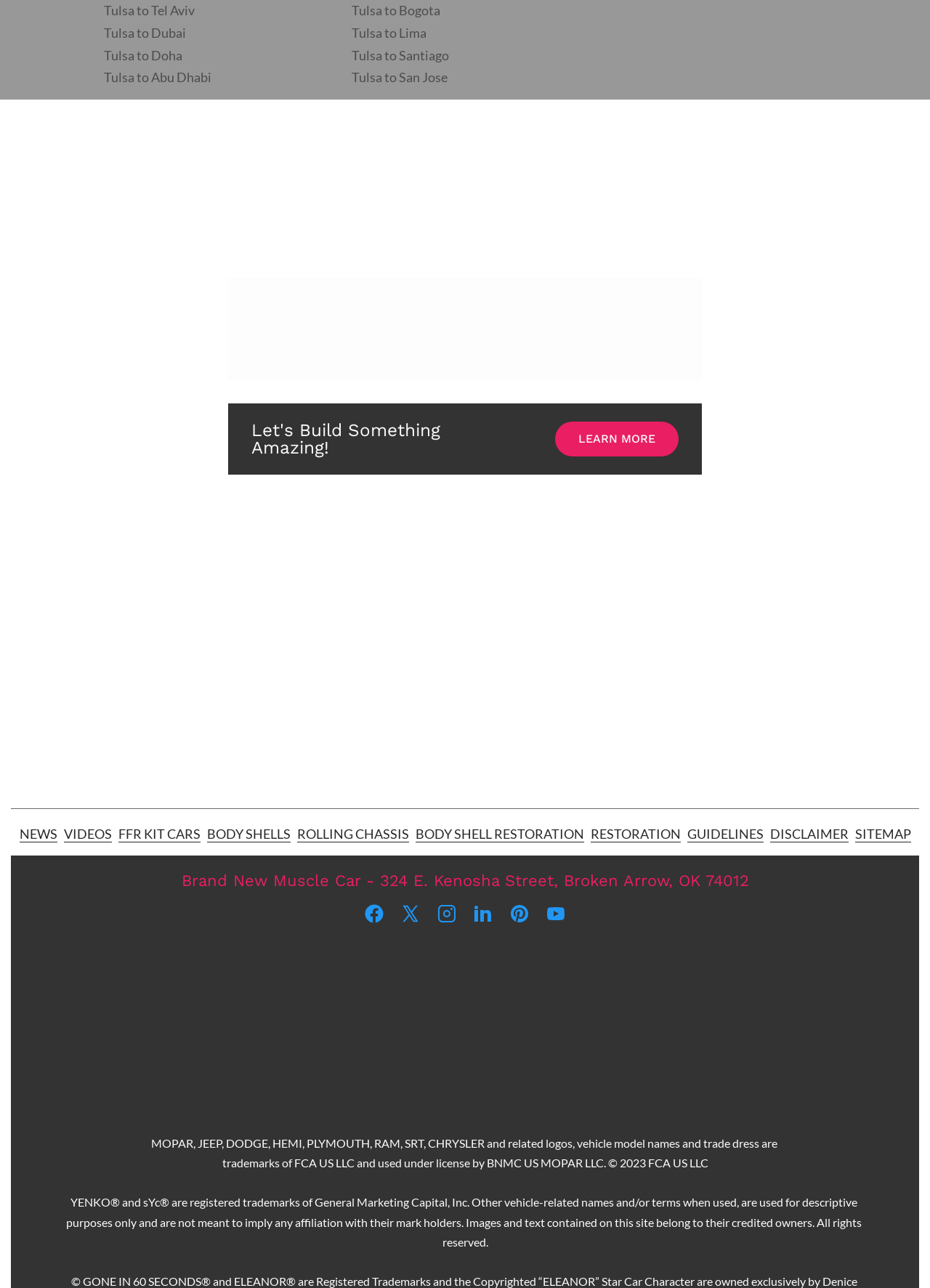Please determine the bounding box coordinates of the element to click in order to execute the following instruction: "Contact us". The coordinates should be four float numbers between 0 and 1, specified as [left, top, right, bottom].

None